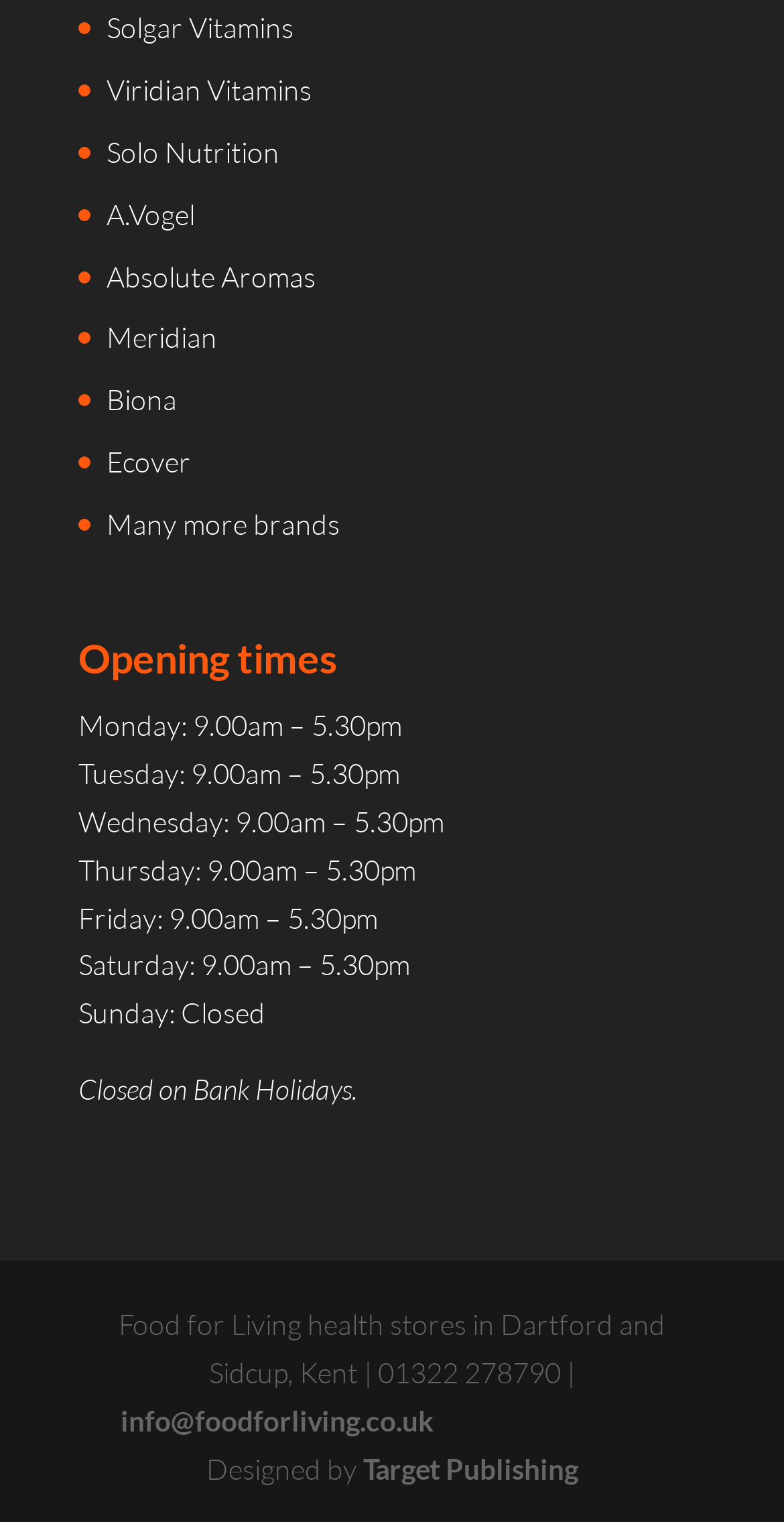Please give a succinct answer to the question in one word or phrase:
What are the opening hours on Monday?

9.00am – 5.30pm